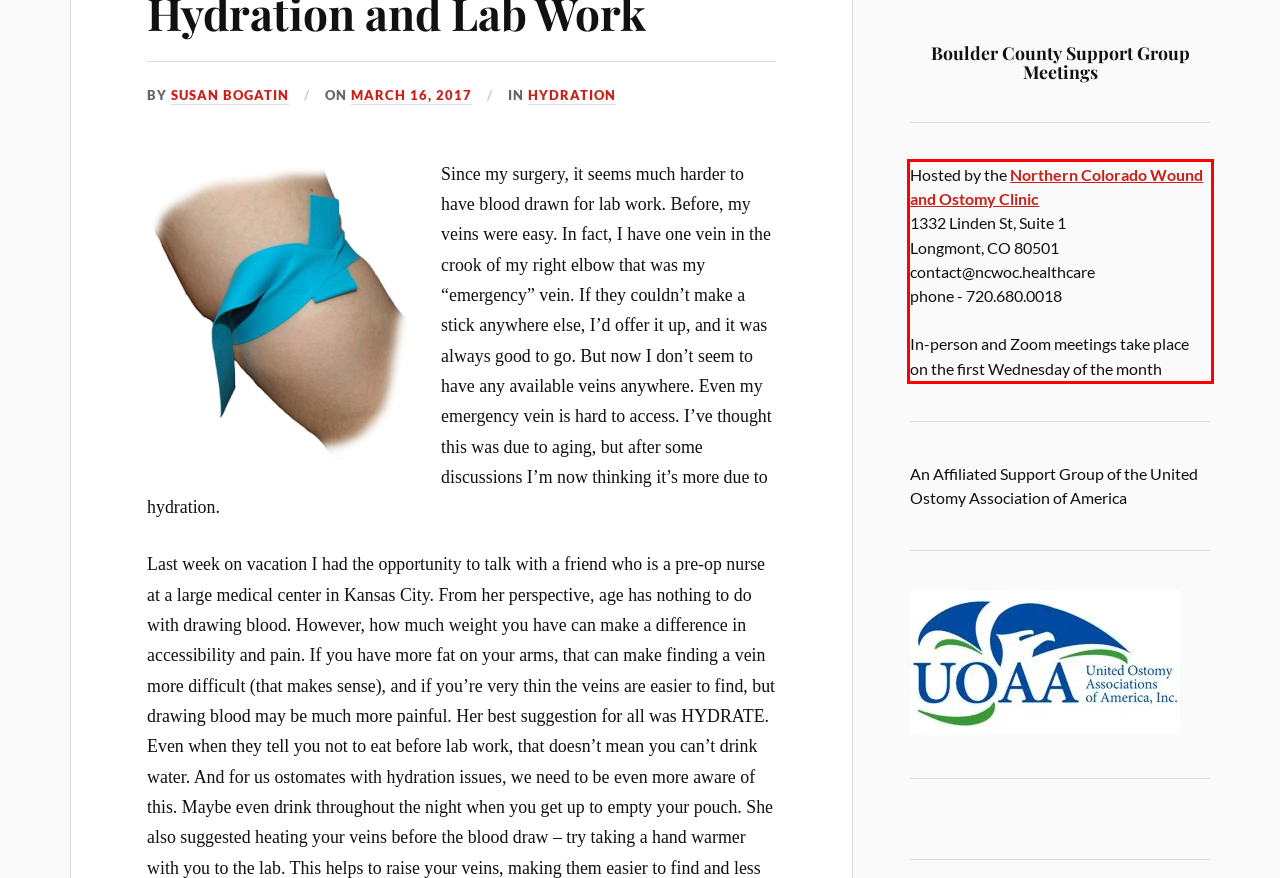Within the screenshot of a webpage, identify the red bounding box and perform OCR to capture the text content it contains.

Hosted by the Northern Colorado Wound and Ostomy Clinic 1332 Linden St, Suite 1 Longmont, CO 80501 contact@ncwoc.healthcare phone - 720.680.0018 In-person and Zoom meetings take place on the first Wednesday of the month